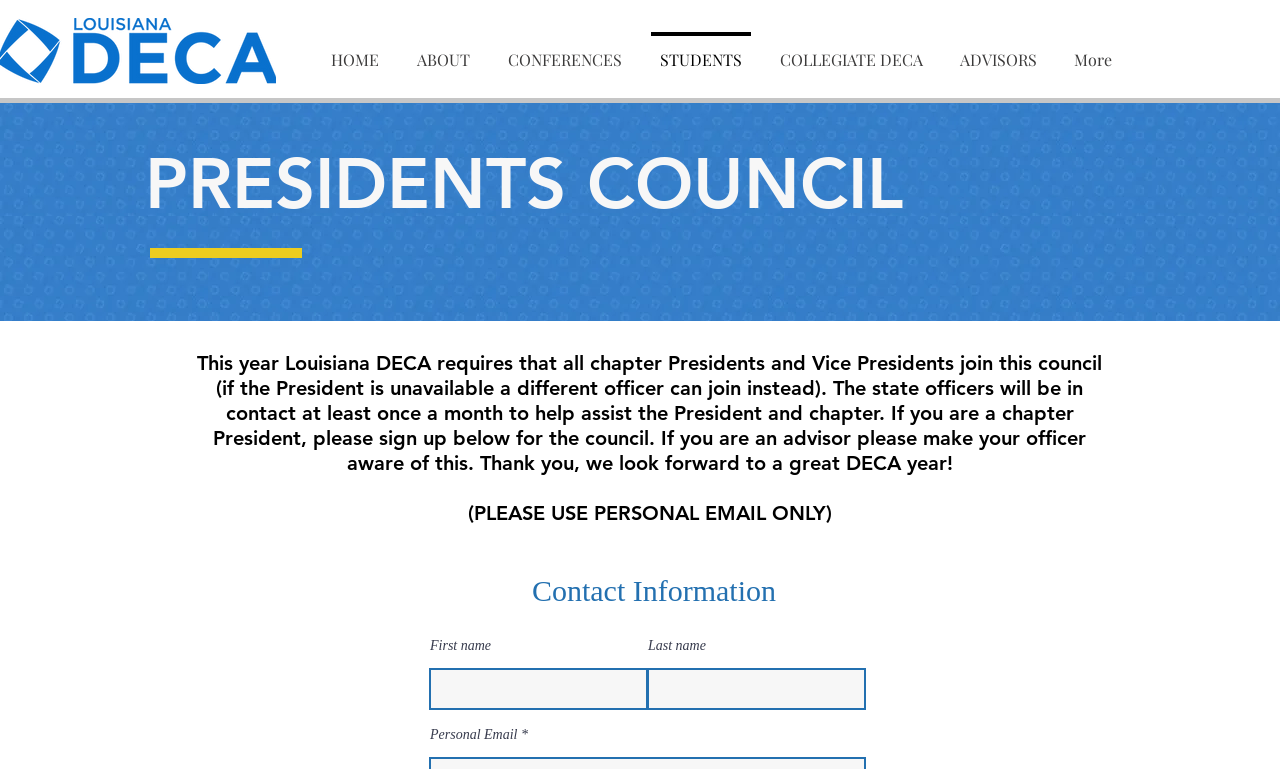Please indicate the bounding box coordinates for the clickable area to complete the following task: "Click STUDENTS". The coordinates should be specified as four float numbers between 0 and 1, i.e., [left, top, right, bottom].

[0.501, 0.042, 0.595, 0.09]